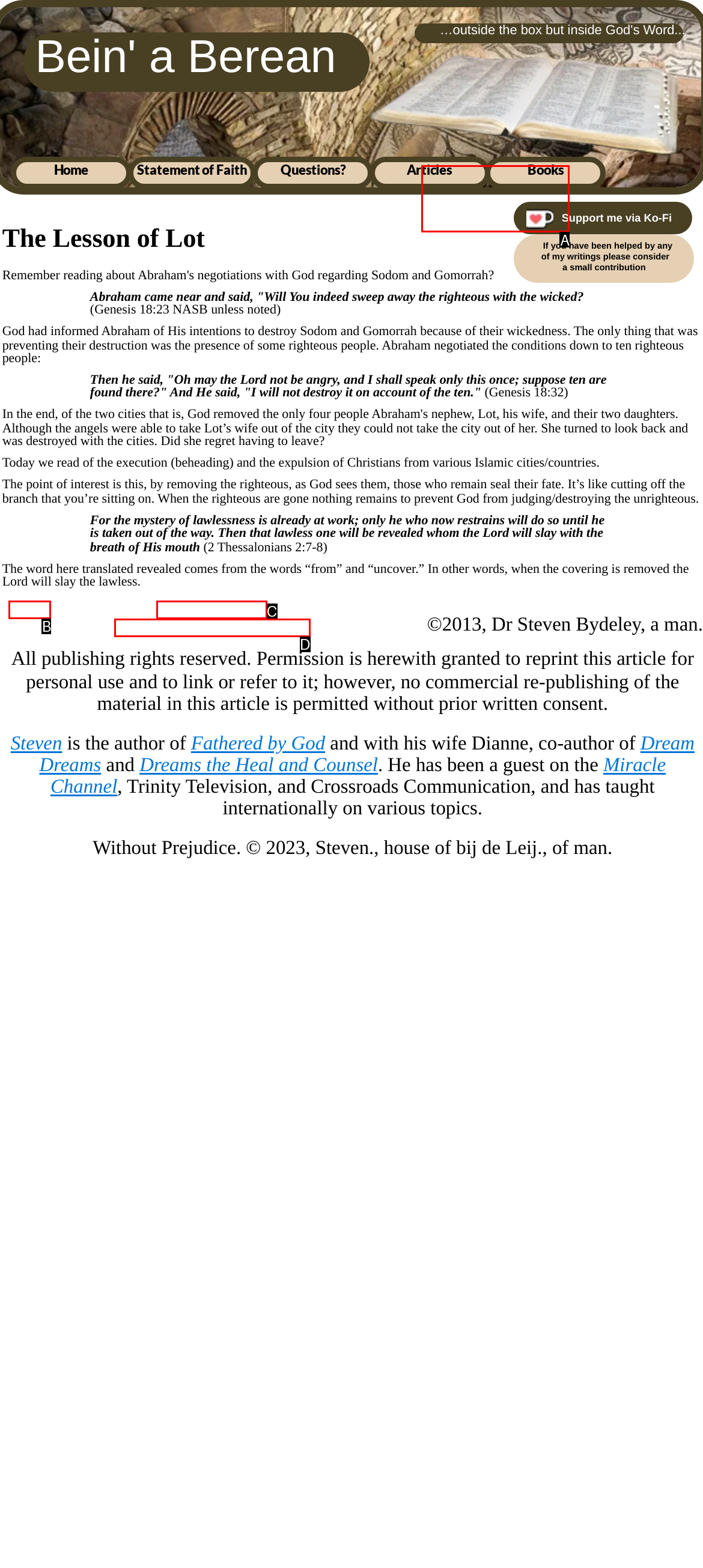Identify the HTML element that corresponds to the description: ‍Dreams ‍the ‍Heal ‍and ‍Counsel Provide the letter of the matching option directly from the choices.

D